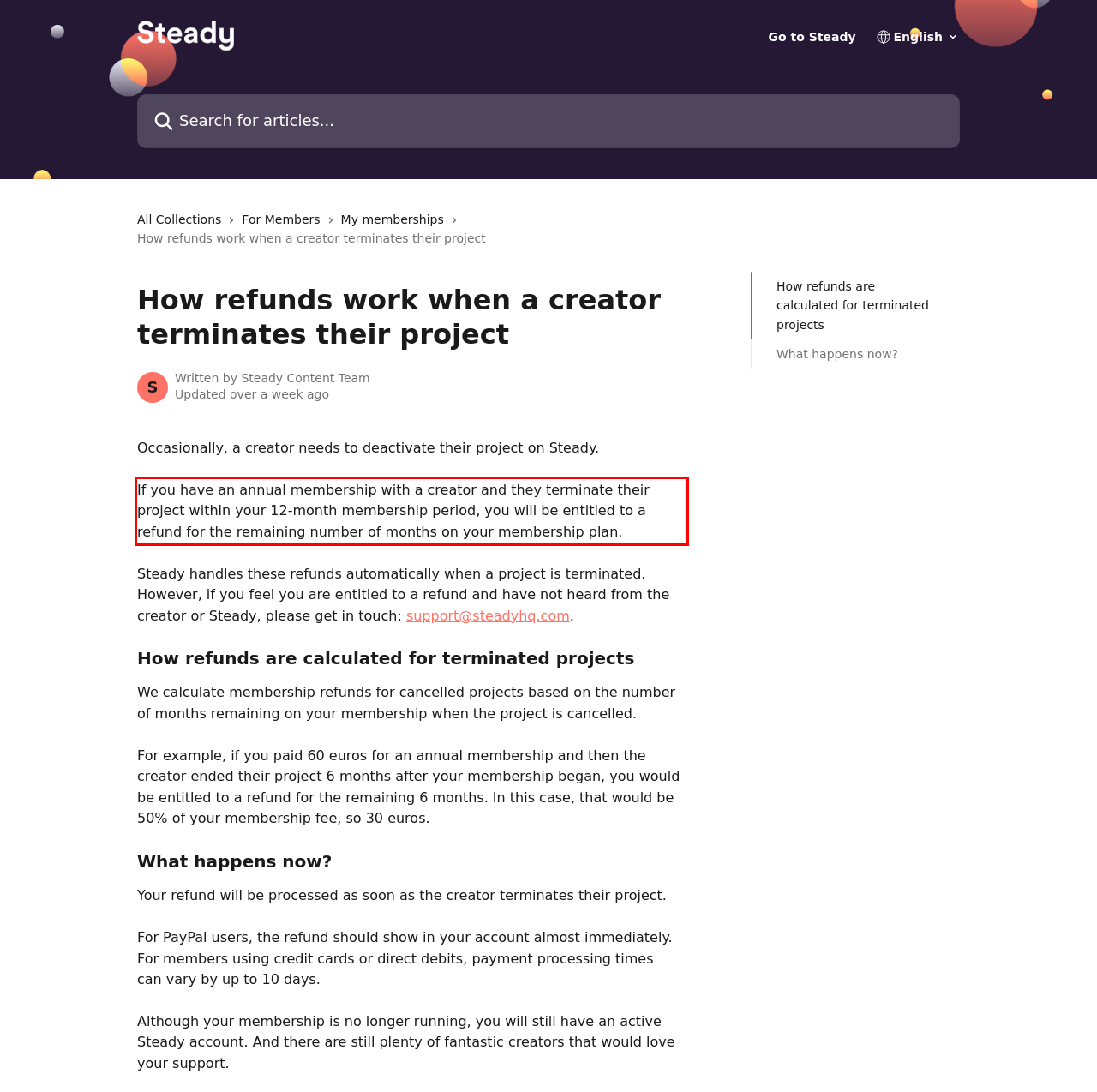Please perform OCR on the text content within the red bounding box that is highlighted in the provided webpage screenshot.

If you have an annual membership with a creator and they terminate their project within your 12-month membership period, you will be entitled to a refund for the remaining number of months on your membership plan.